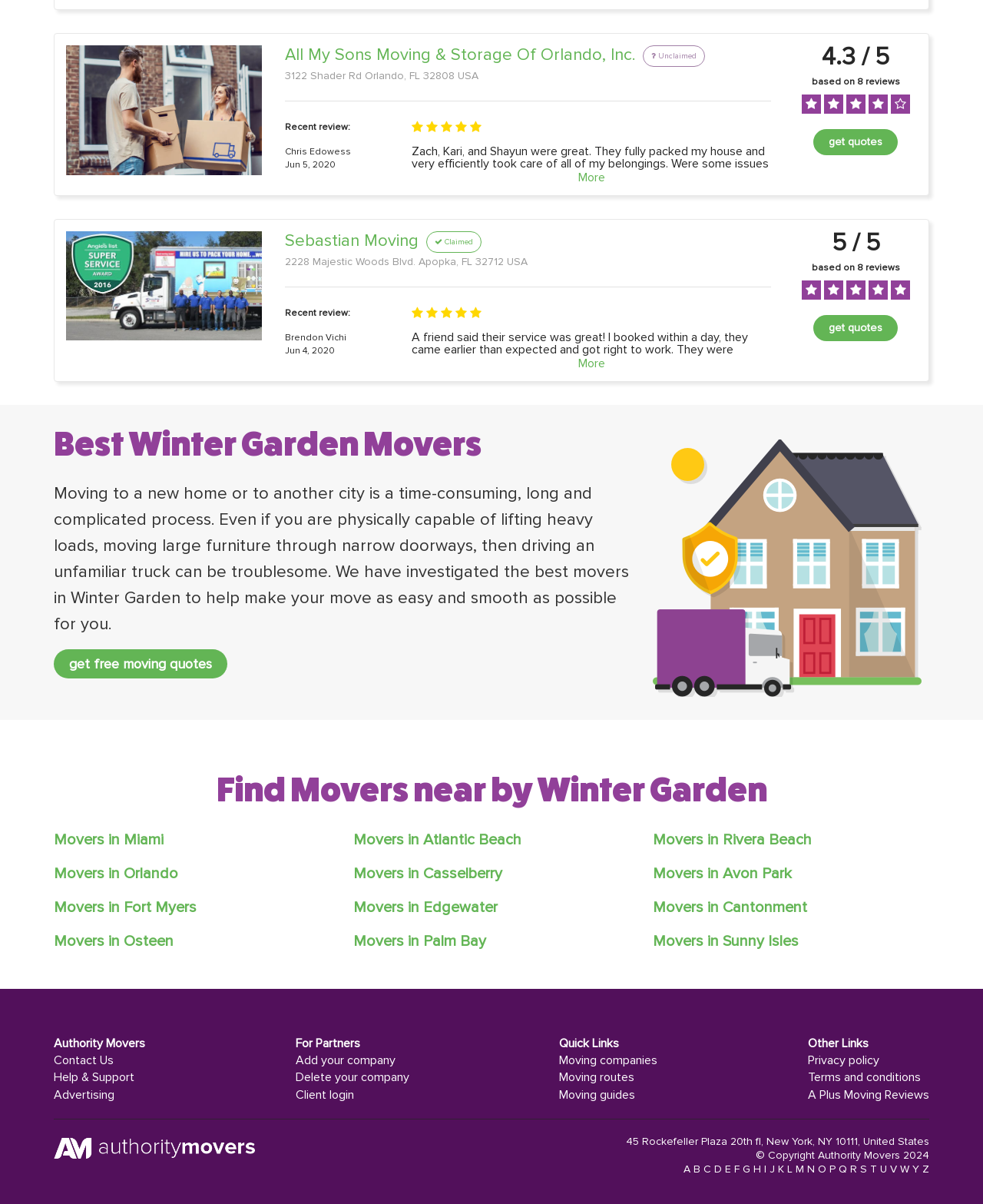What is the address of Sebastian Moving?
Using the image as a reference, give a one-word or short phrase answer.

2228 Majestic Woods Blvd. Apopka, FL 32712 USA